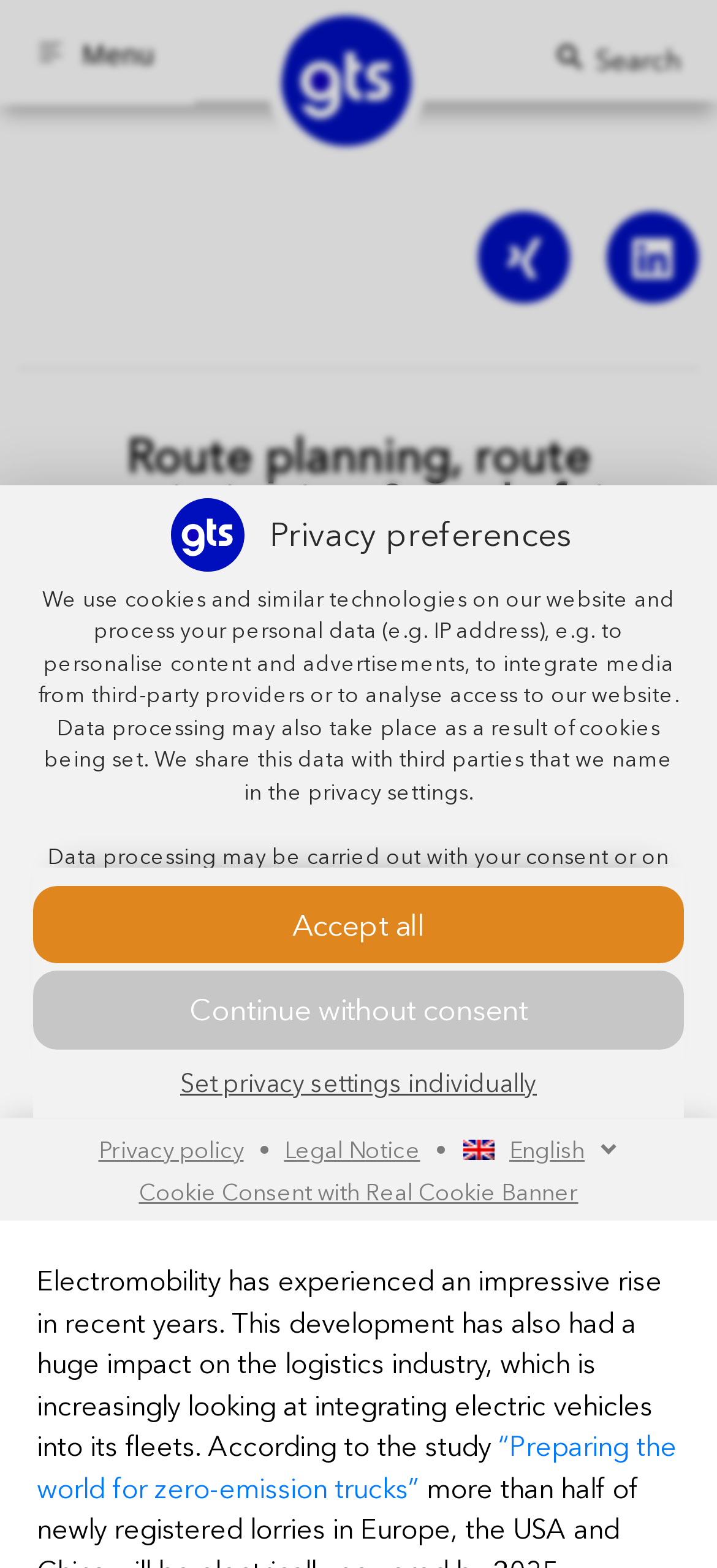Using the information in the image, give a comprehensive answer to the question: 
How many groups are the services divided into?

The services are divided into four groups according to their purpose, which are Essential, Functional, Statistic, and Marketing. These groups are marked with superscript numbers.